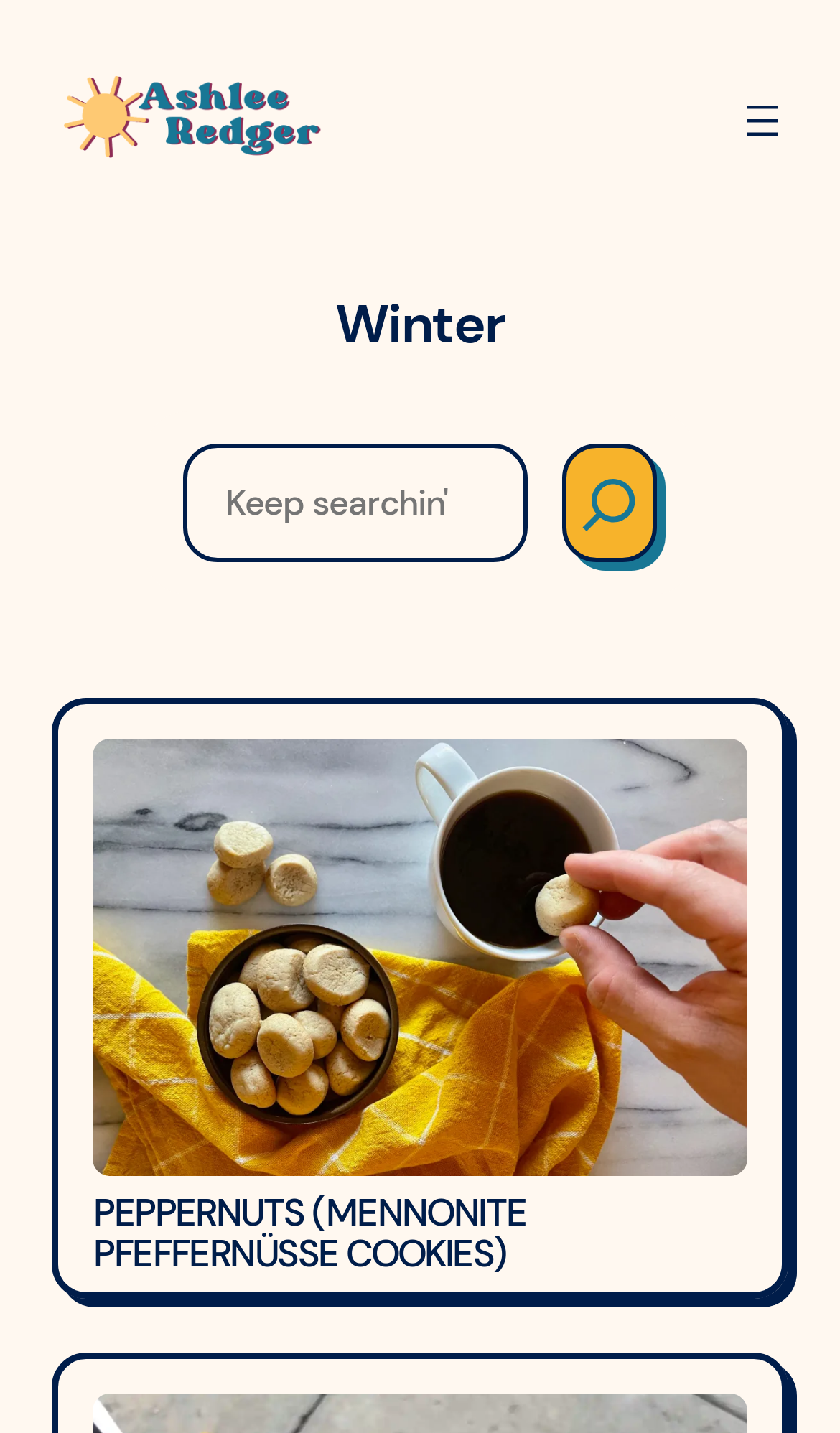Answer with a single word or phrase: 
Can users search for content on this webpage?

Yes